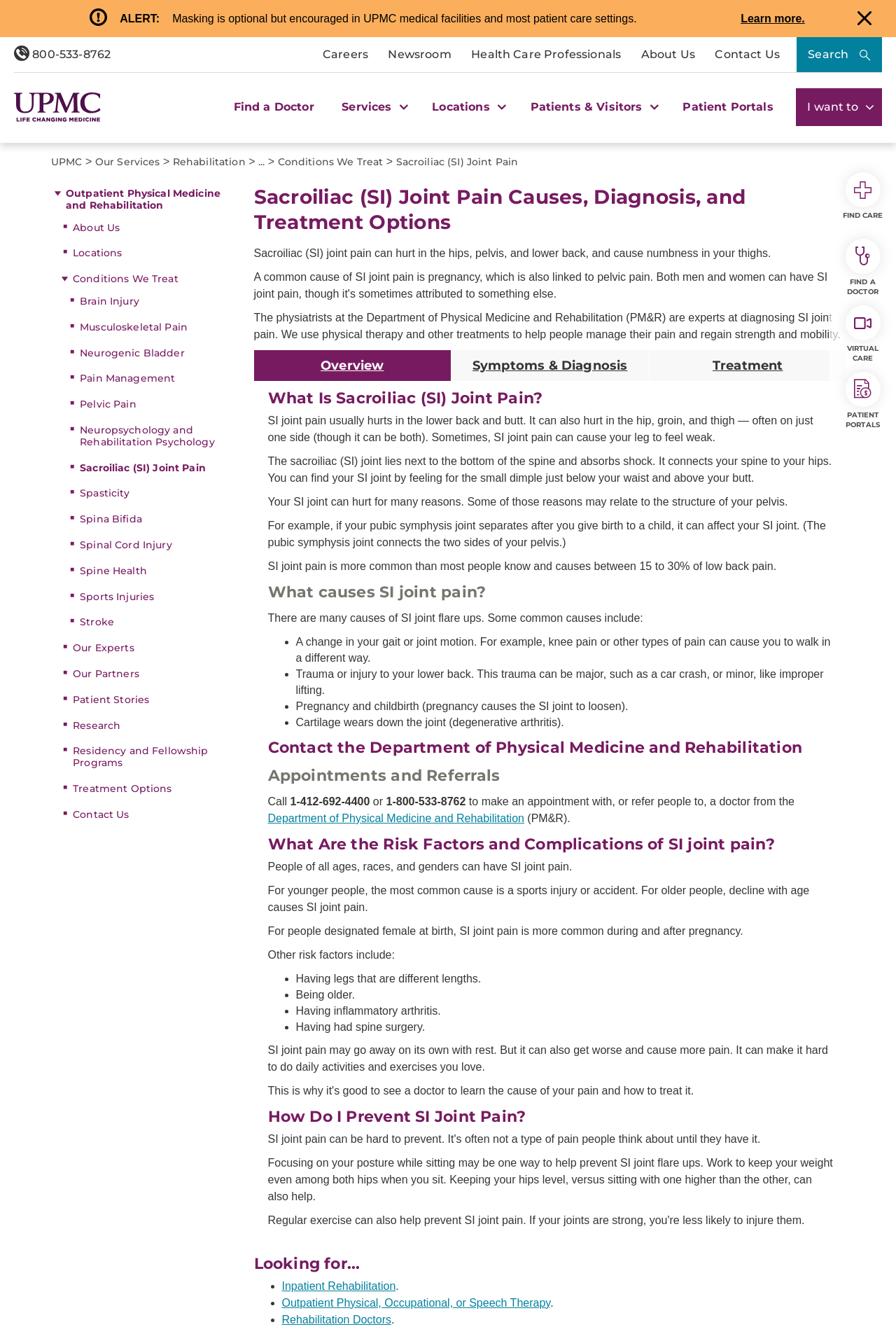Can you find and provide the main heading text of this webpage?

Sacroiliac (SI) Joint Pain Causes, Diagnosis, and Treatment Options